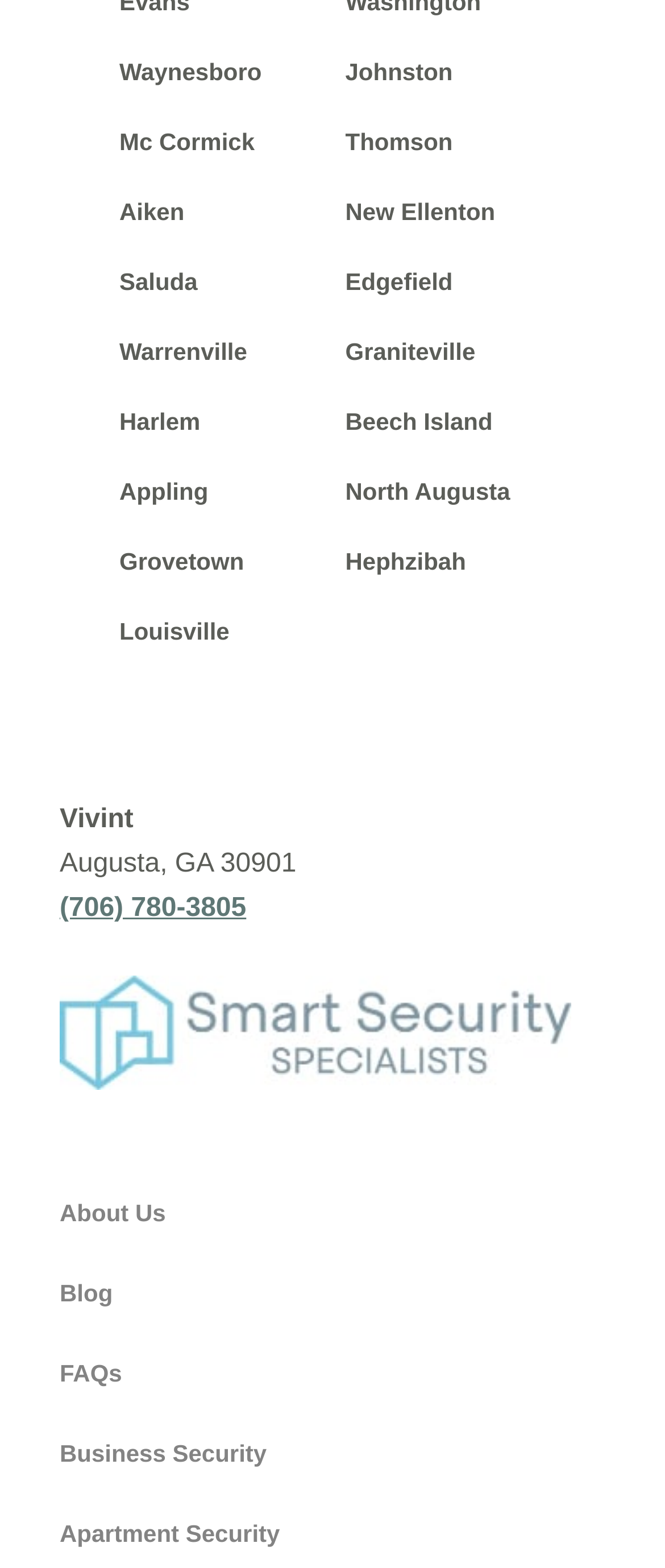Answer succinctly with a single word or phrase:
What type of security is provided?

Smart security